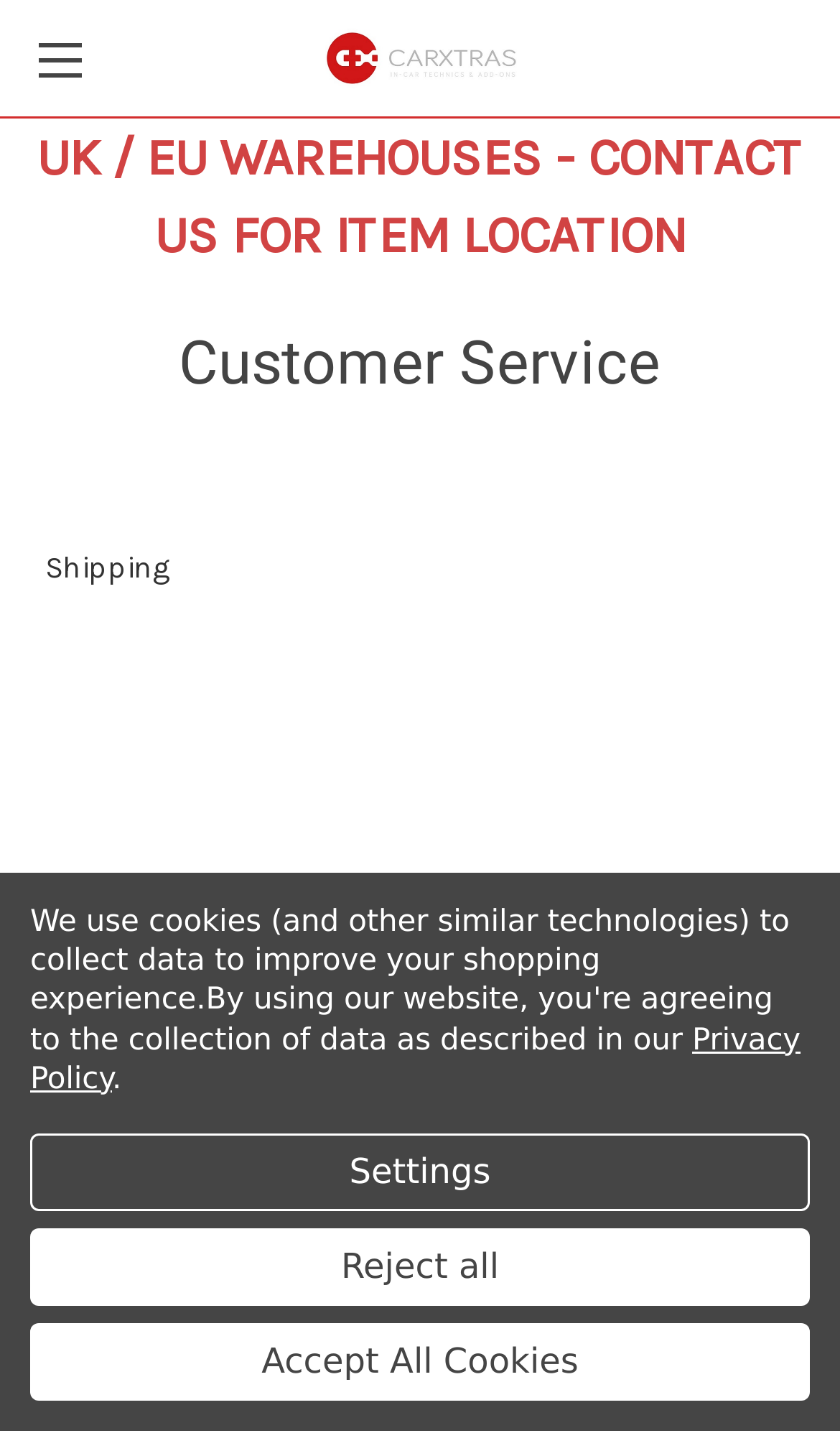For the following element description, predict the bounding box coordinates in the format (top-left x, top-left y, bottom-right x, bottom-right y). All values should be floating point numbers between 0 and 1. Description: parent_node: External content aria-describedby="purpose-item-extern-description"

None